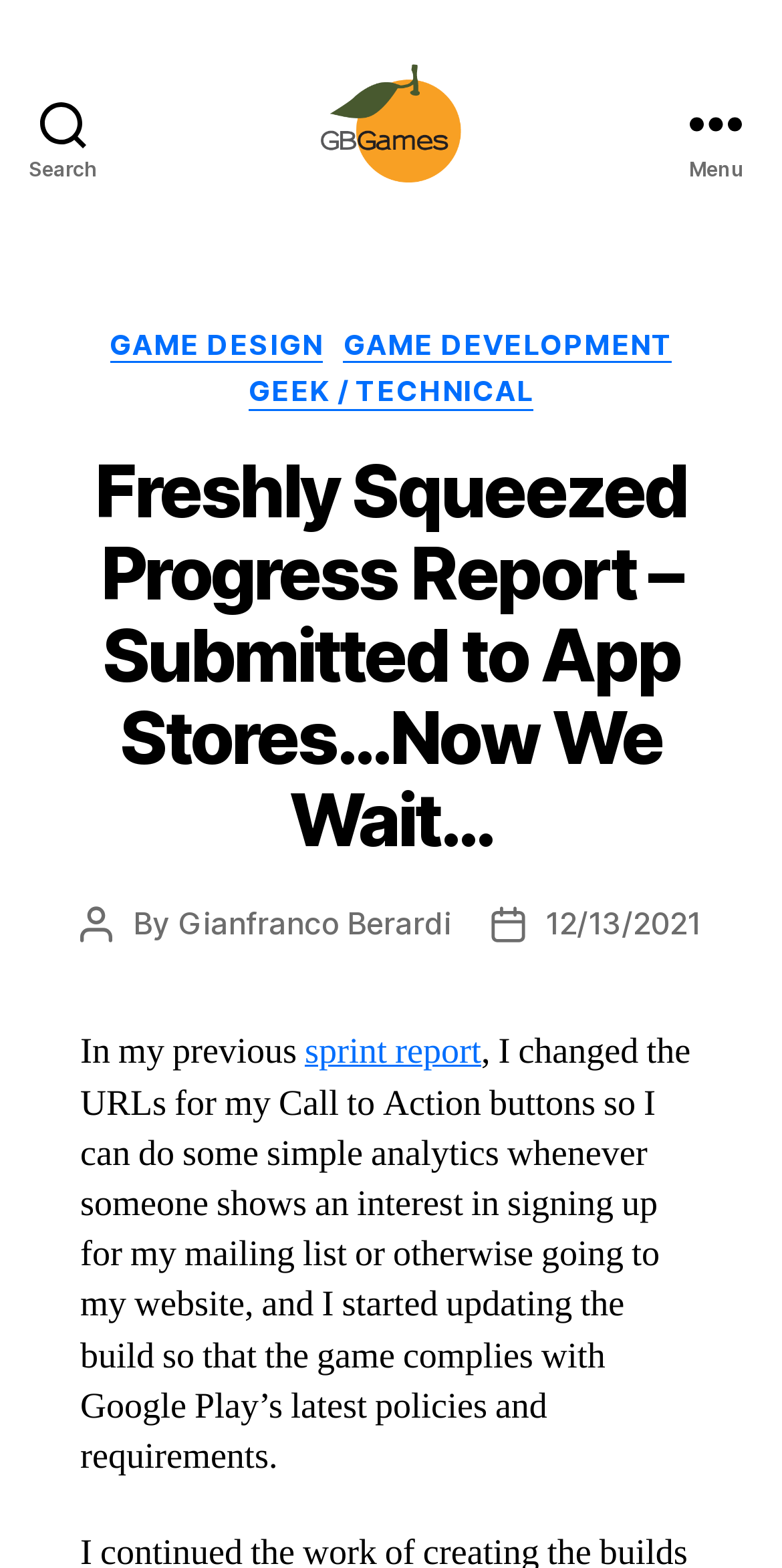What is the name of the website?
Look at the screenshot and respond with one word or a short phrase.

GBGames